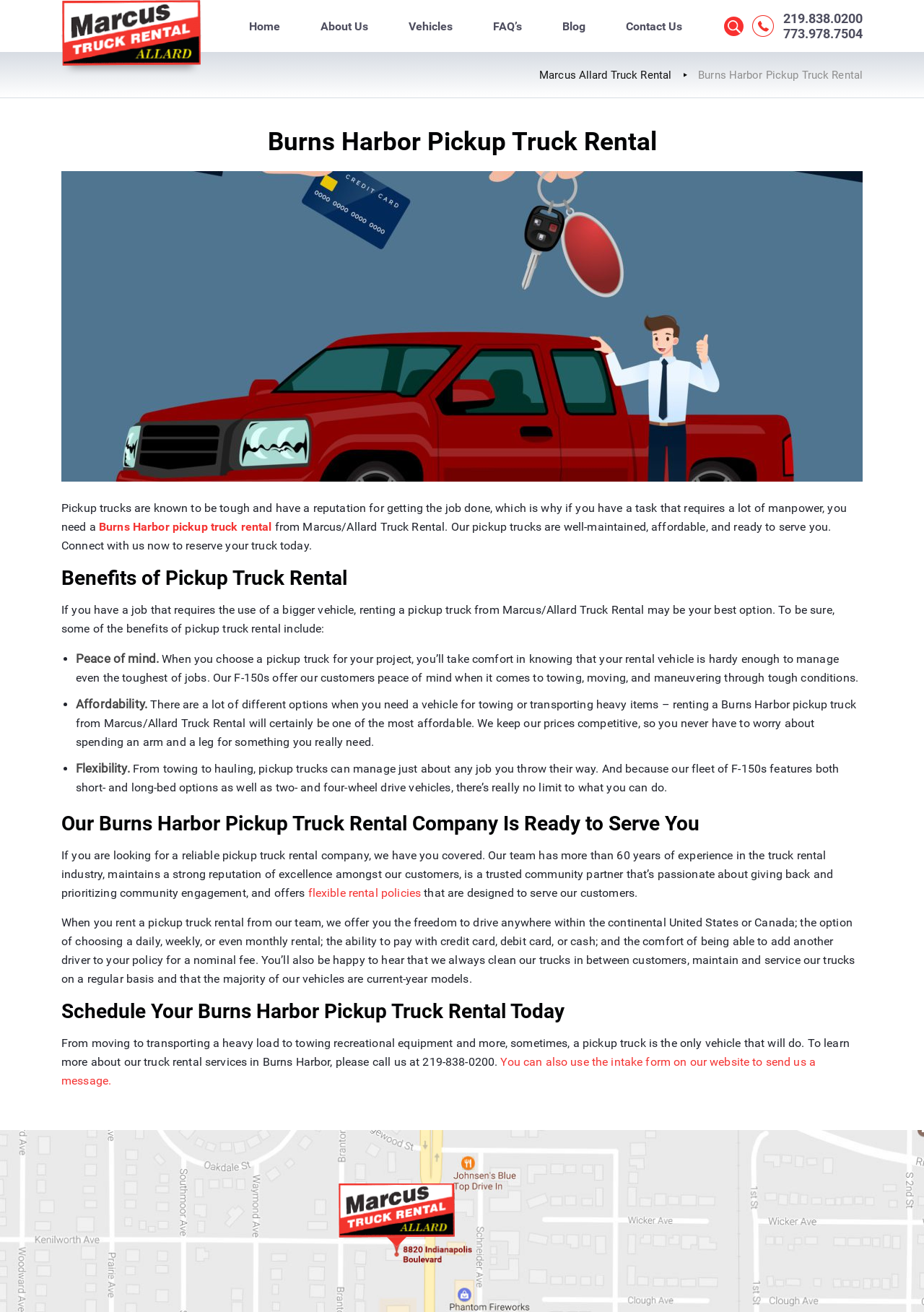What is the phone number to call for truck rental services?
Based on the visual, give a brief answer using one word or a short phrase.

219-838-0200